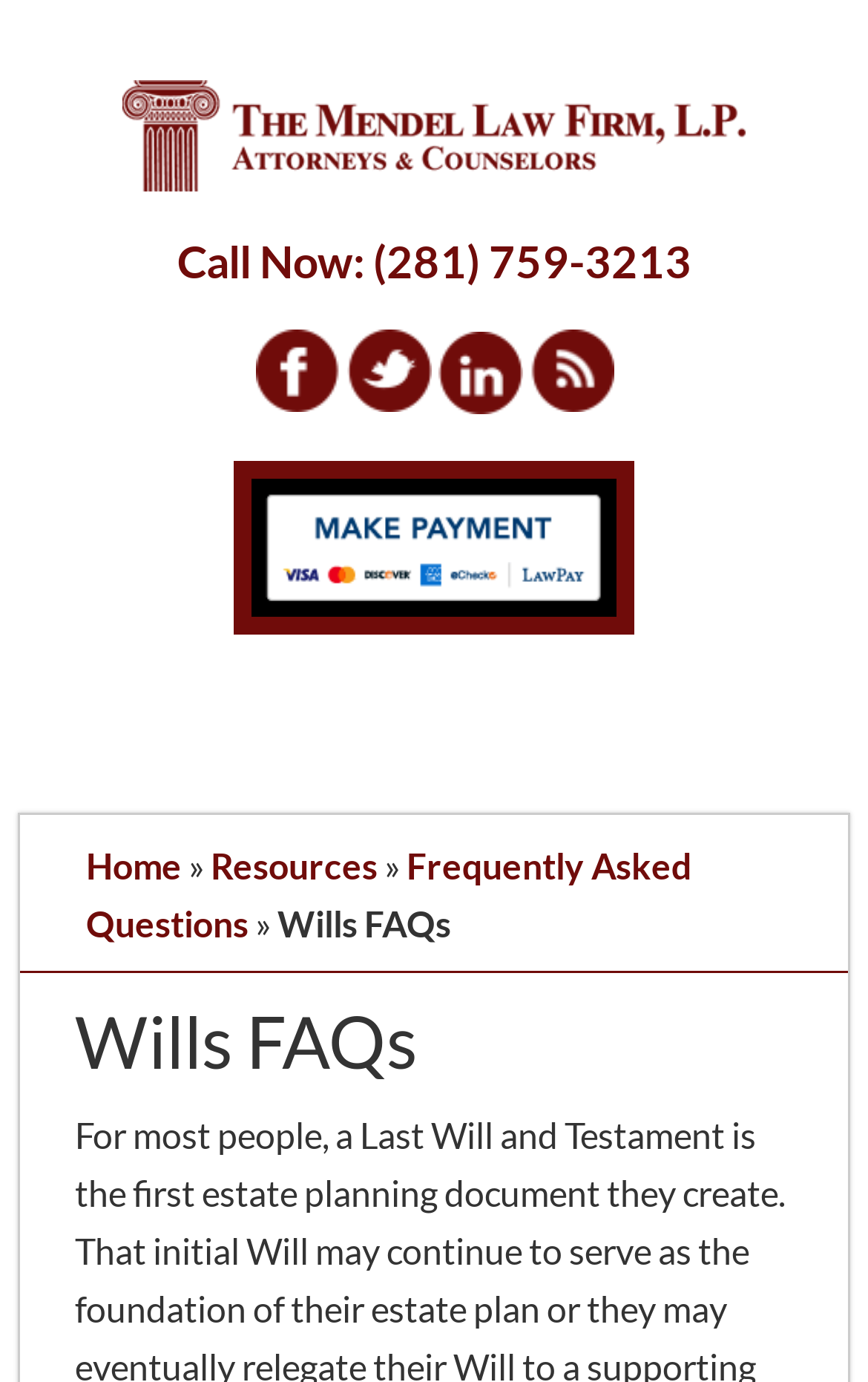Based on the image, give a detailed response to the question: What is the current webpage about?

I determined the topic of the webpage by looking at the main heading, which says 'Wills FAQs', and also by looking at the meta description, which mentions 'Last Will and Testament' and 'estate planning document'.